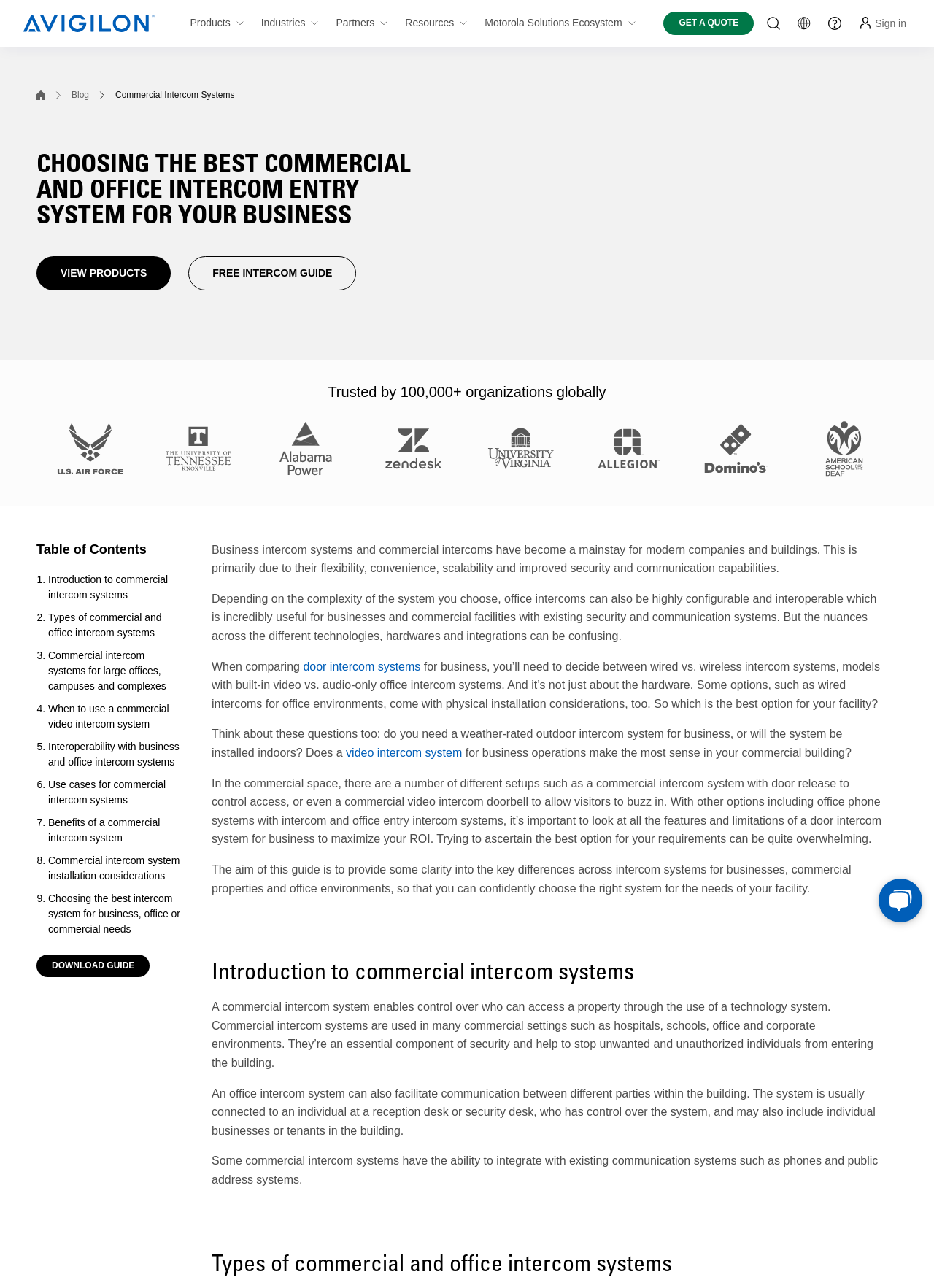Determine the main heading of the webpage and generate its text.

CHOOSING THE BEST COMMERCIAL AND OFFICE INTERCOM ENTRY SYSTEM FOR YOUR BUSINESS